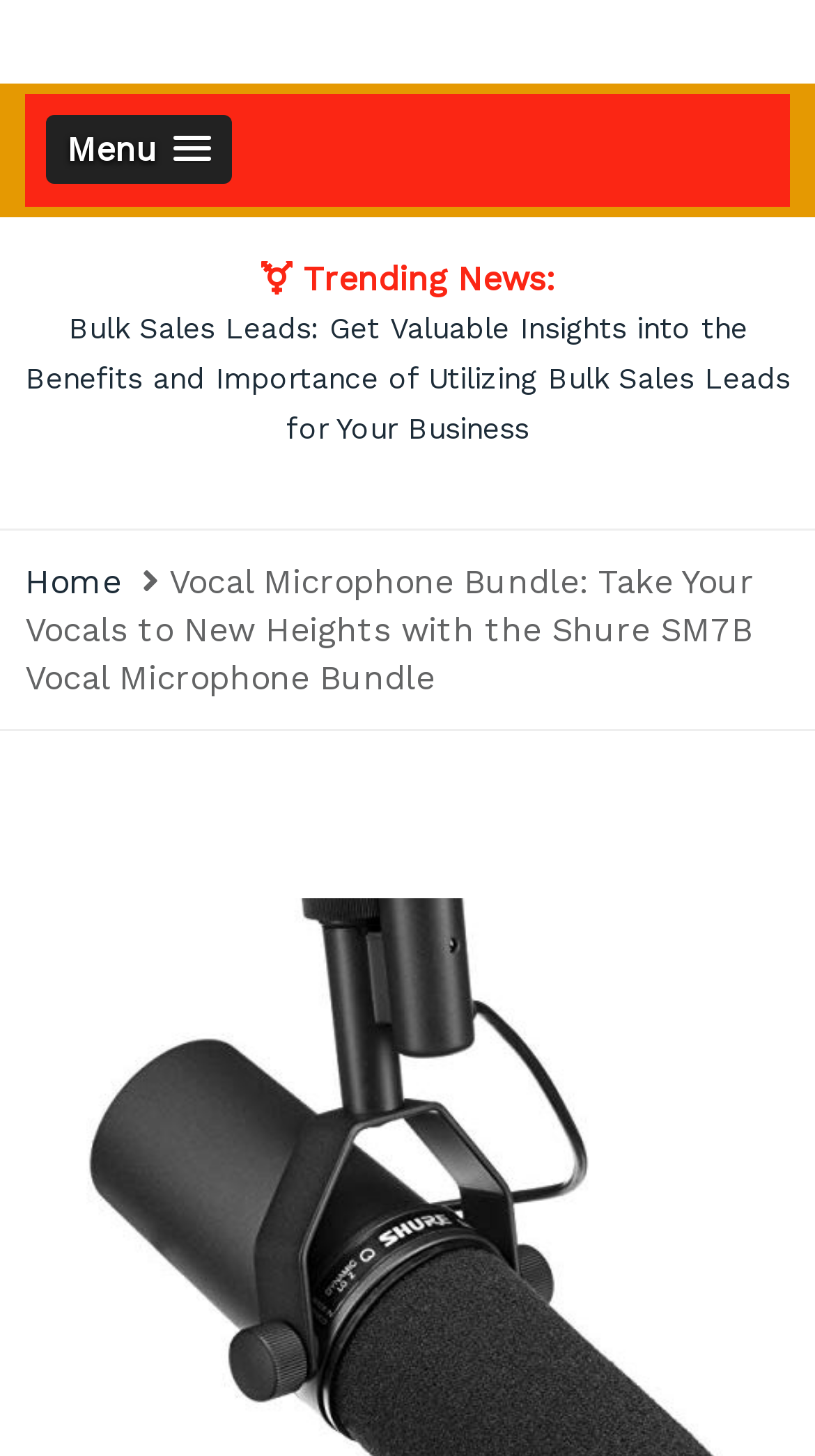What is the topic of the main article?
Give a one-word or short phrase answer based on the image.

Vocal Microphone Bundle